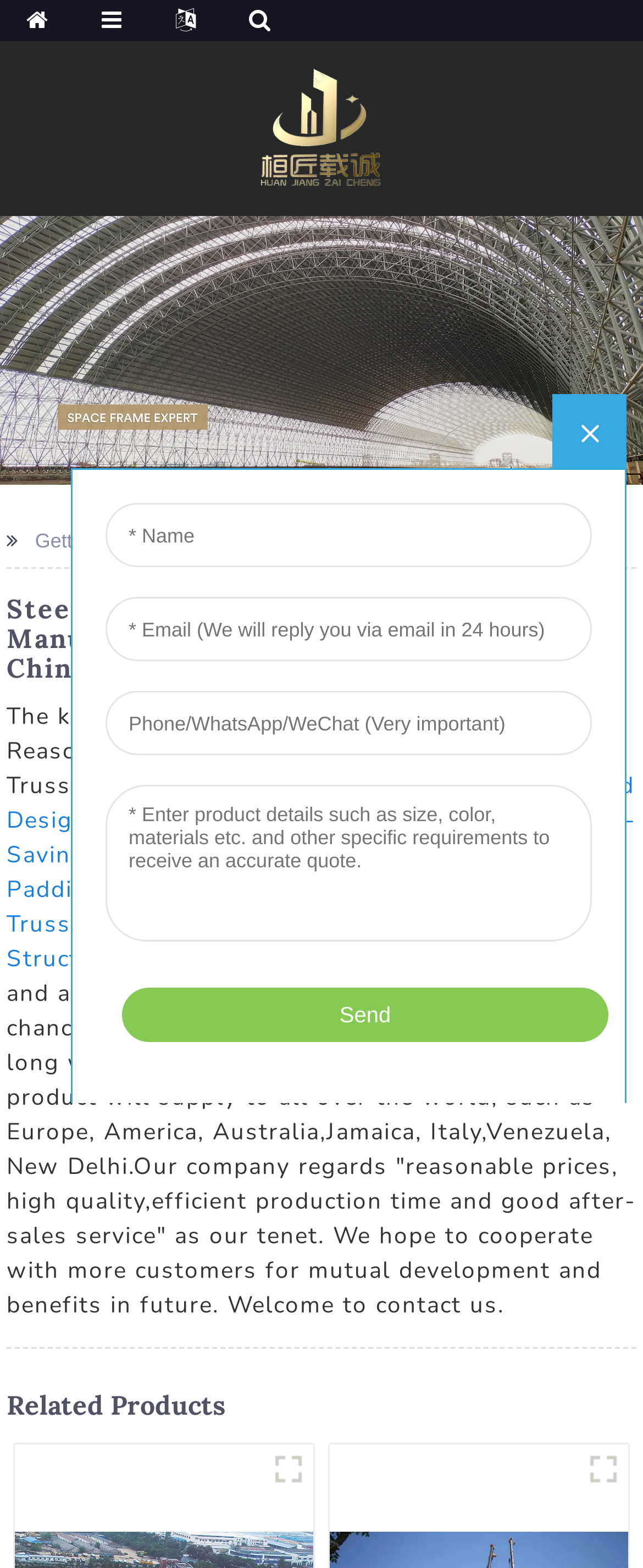Based on the element description Commercial Steel Roof Trusses, identify the bounding box of the UI element in the given webpage screenshot. The coordinates should be in the format (top-left x, top-left y, bottom-right x, bottom-right y) and must be between 0 and 1.

[0.01, 0.557, 0.792, 0.599]